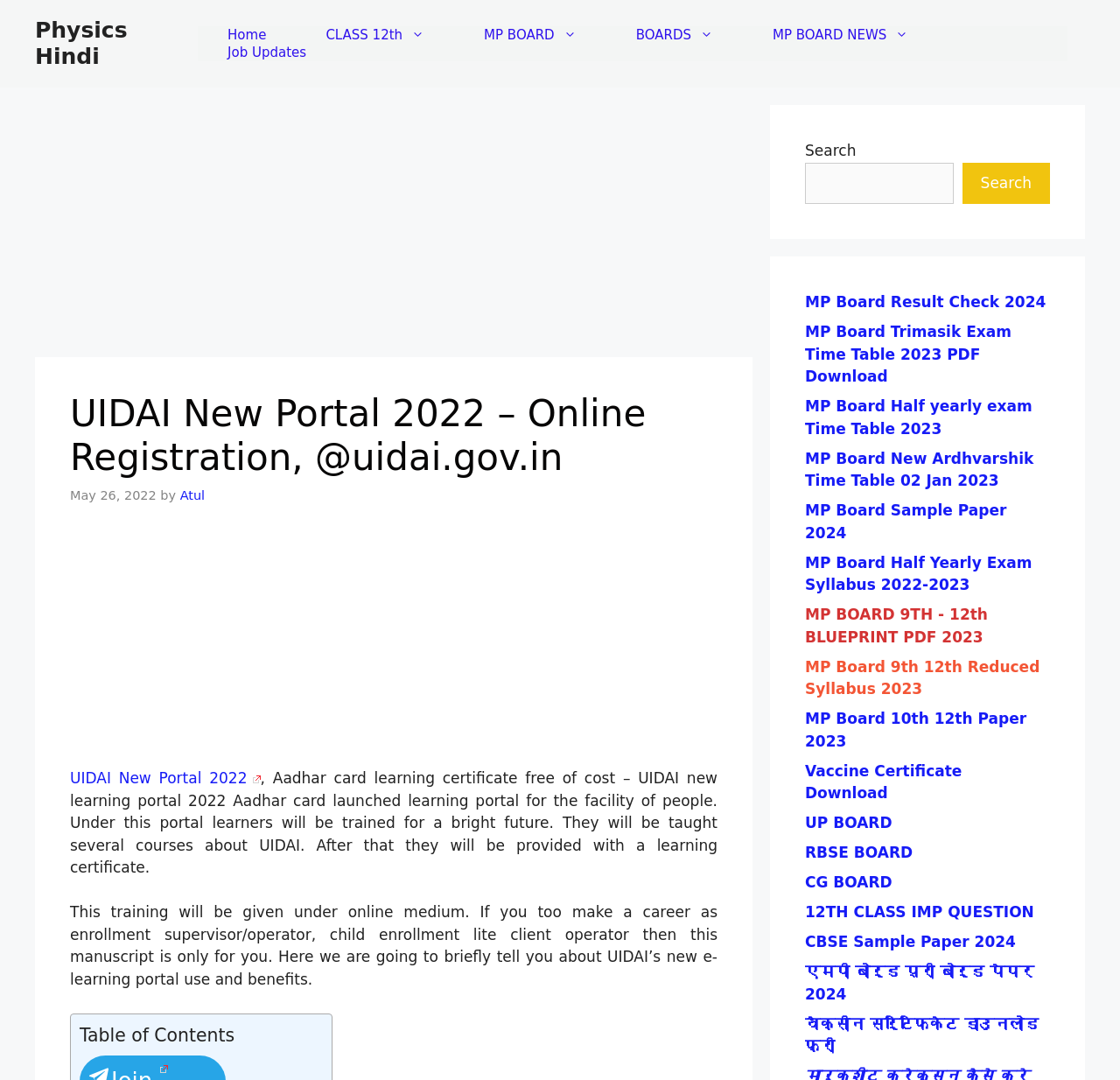Reply to the question with a brief word or phrase: How will the training be given under UIDAI's new e-learning portal?

Online medium